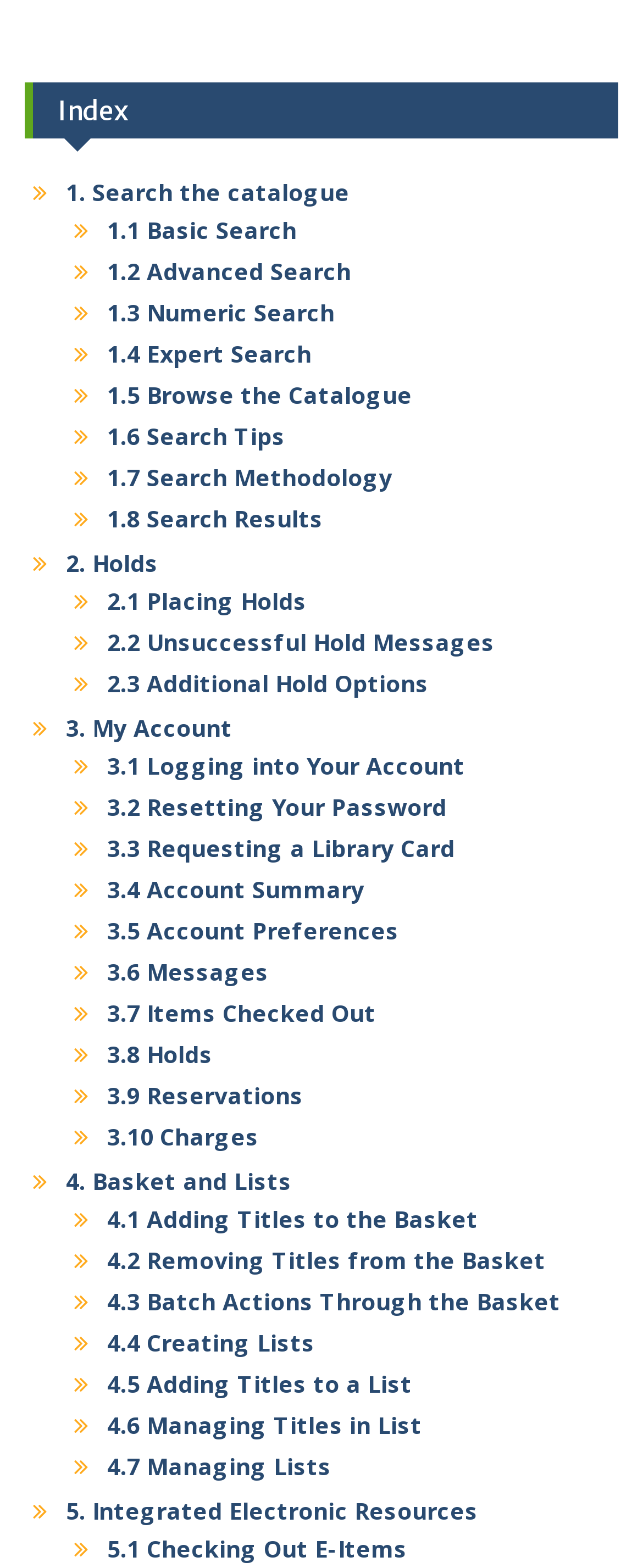What is the purpose of the basket?
Look at the image and provide a detailed response to the question.

The basket appears to be a feature that allows users to add and manage titles, including adding titles to the basket, removing titles from the basket, and performing batch actions on titles in the basket.